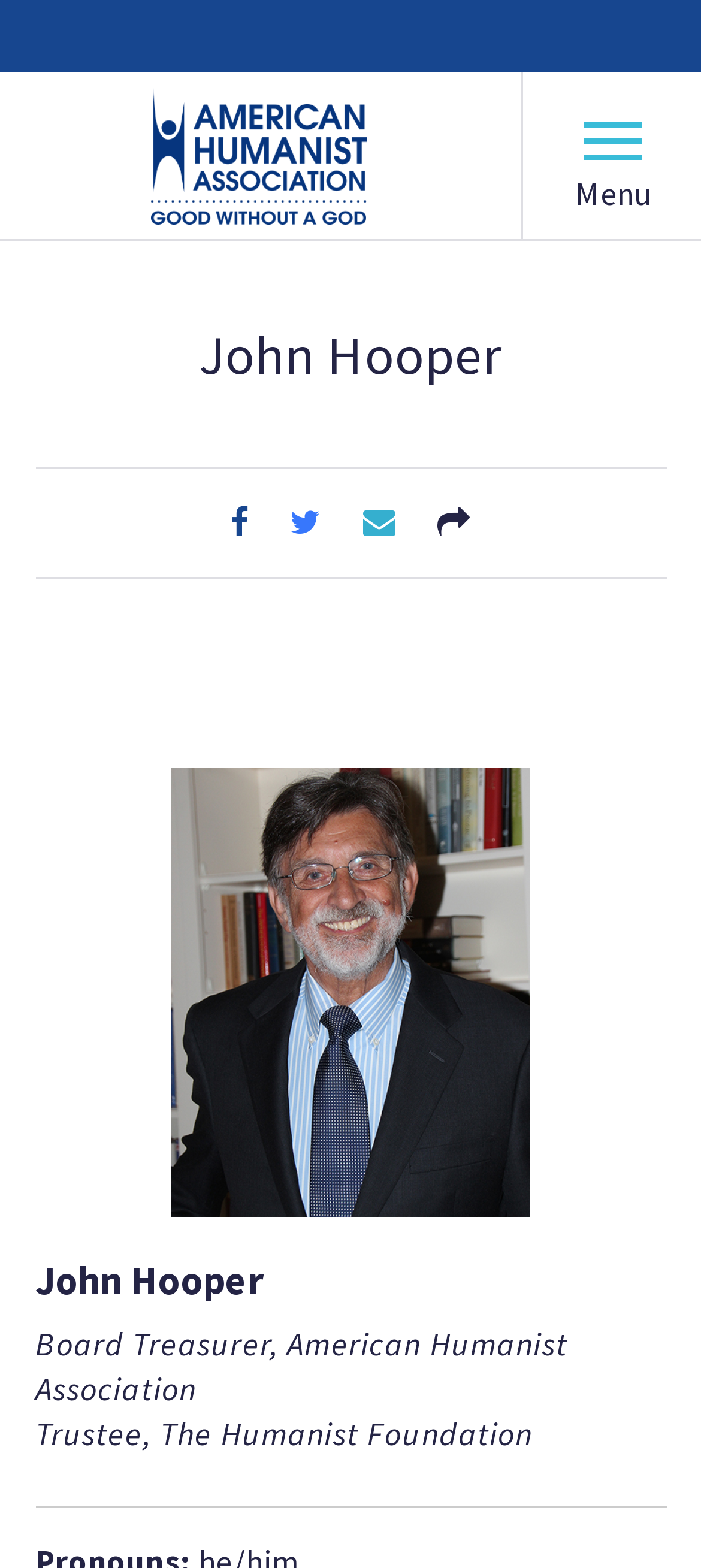Provide the bounding box coordinates for the area that should be clicked to complete the instruction: "view John Hooper's profile".

[0.05, 0.205, 0.95, 0.246]